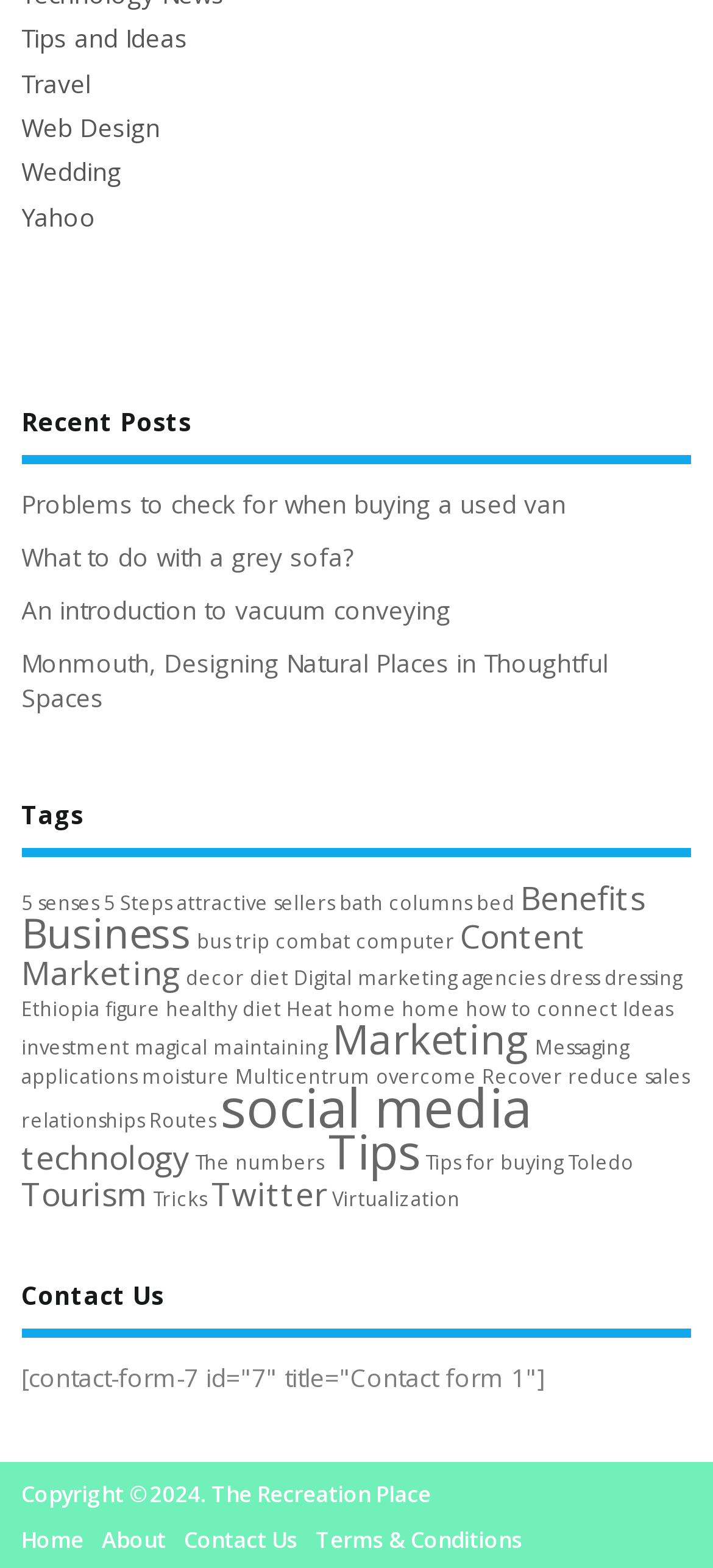Please find the bounding box for the following UI element description. Provide the coordinates in (top-left x, top-left y, bottom-right x, bottom-right y) format, with values between 0 and 1: Tourism

[0.03, 0.747, 0.207, 0.775]